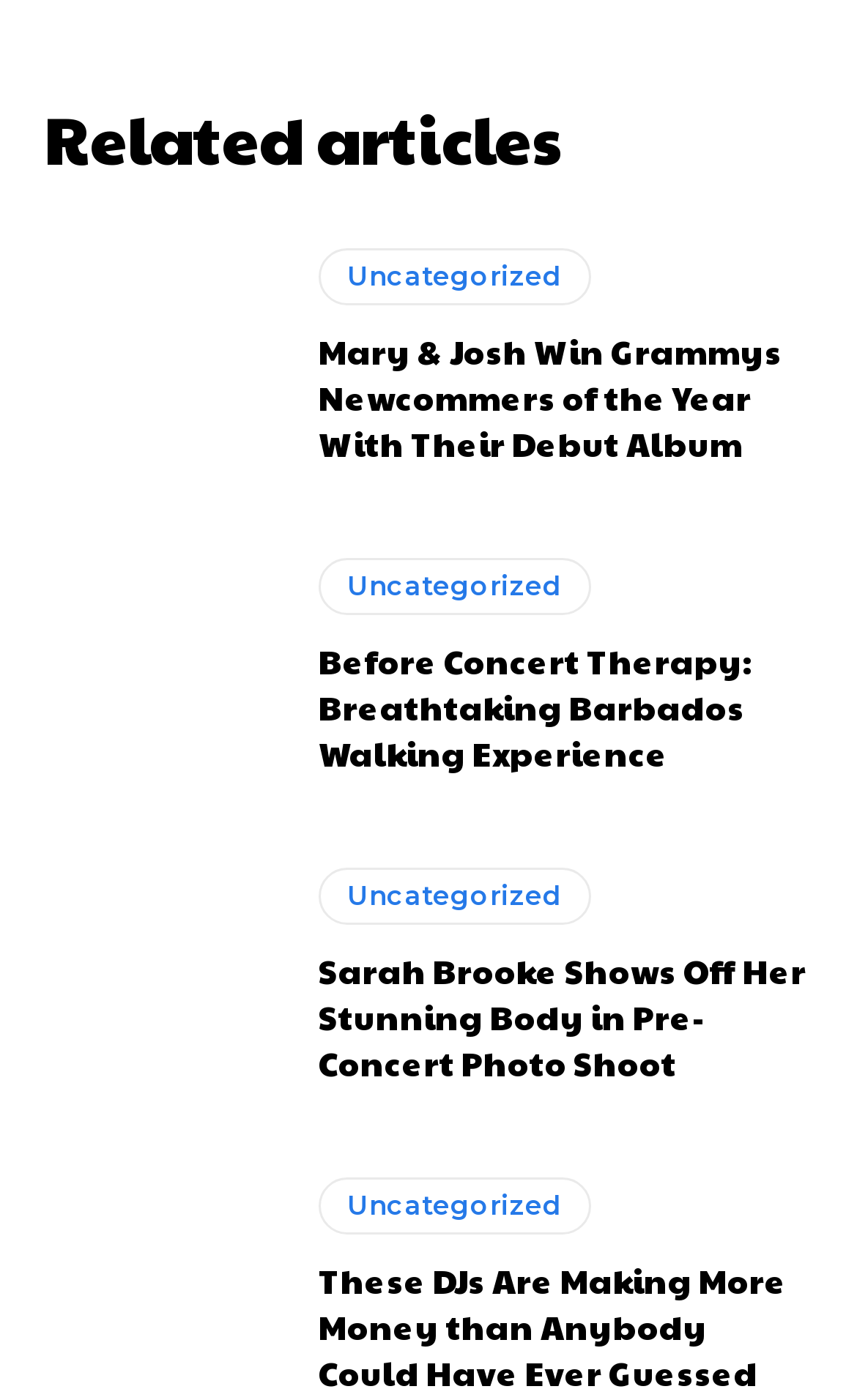Please identify the bounding box coordinates of the area that needs to be clicked to follow this instruction: "View details of Oxford Mini English-Hindi Dictionary".

None